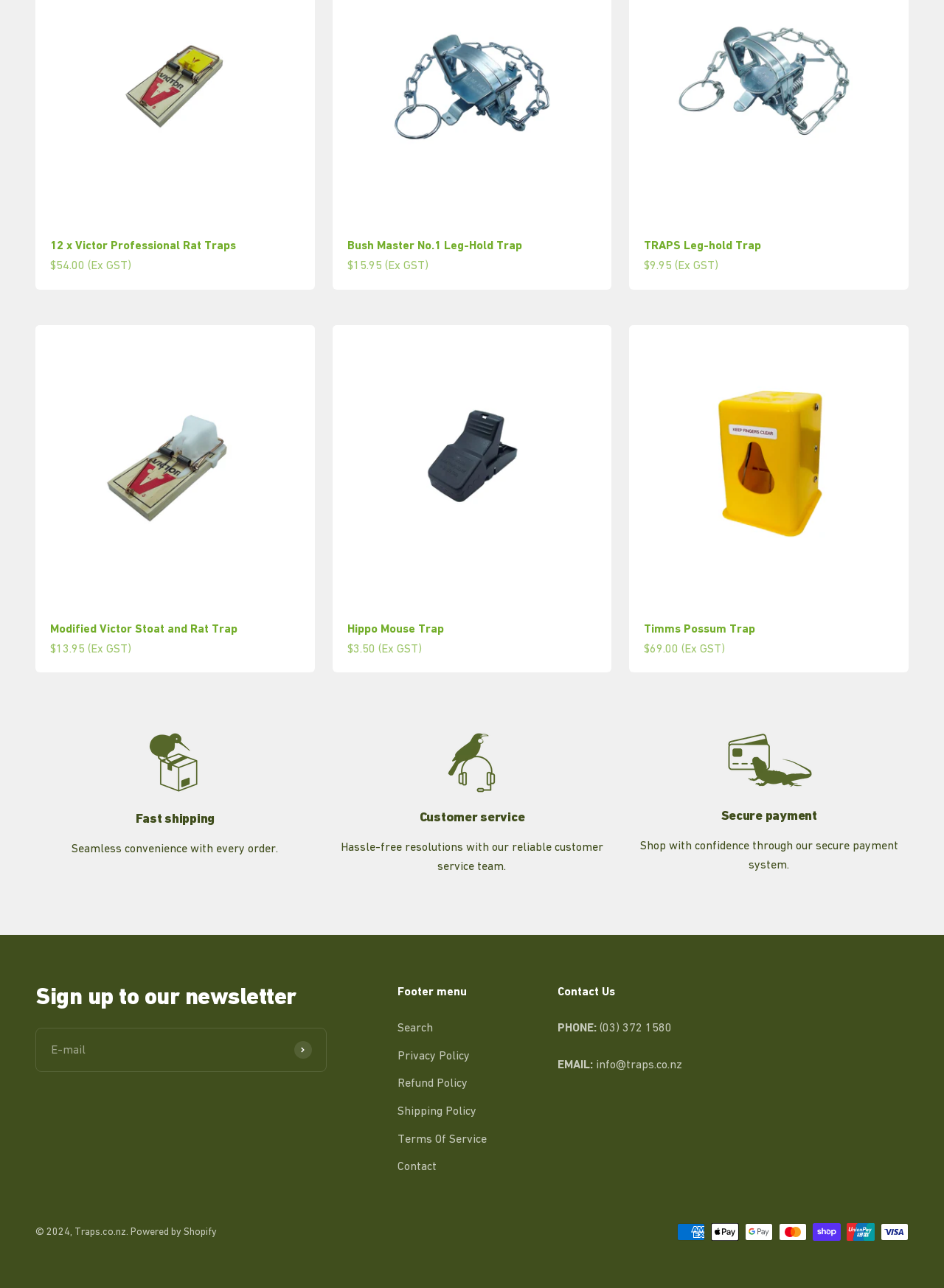Please specify the bounding box coordinates of the region to click in order to perform the following instruction: "Click on the 'Contact' link".

[0.421, 0.898, 0.462, 0.913]